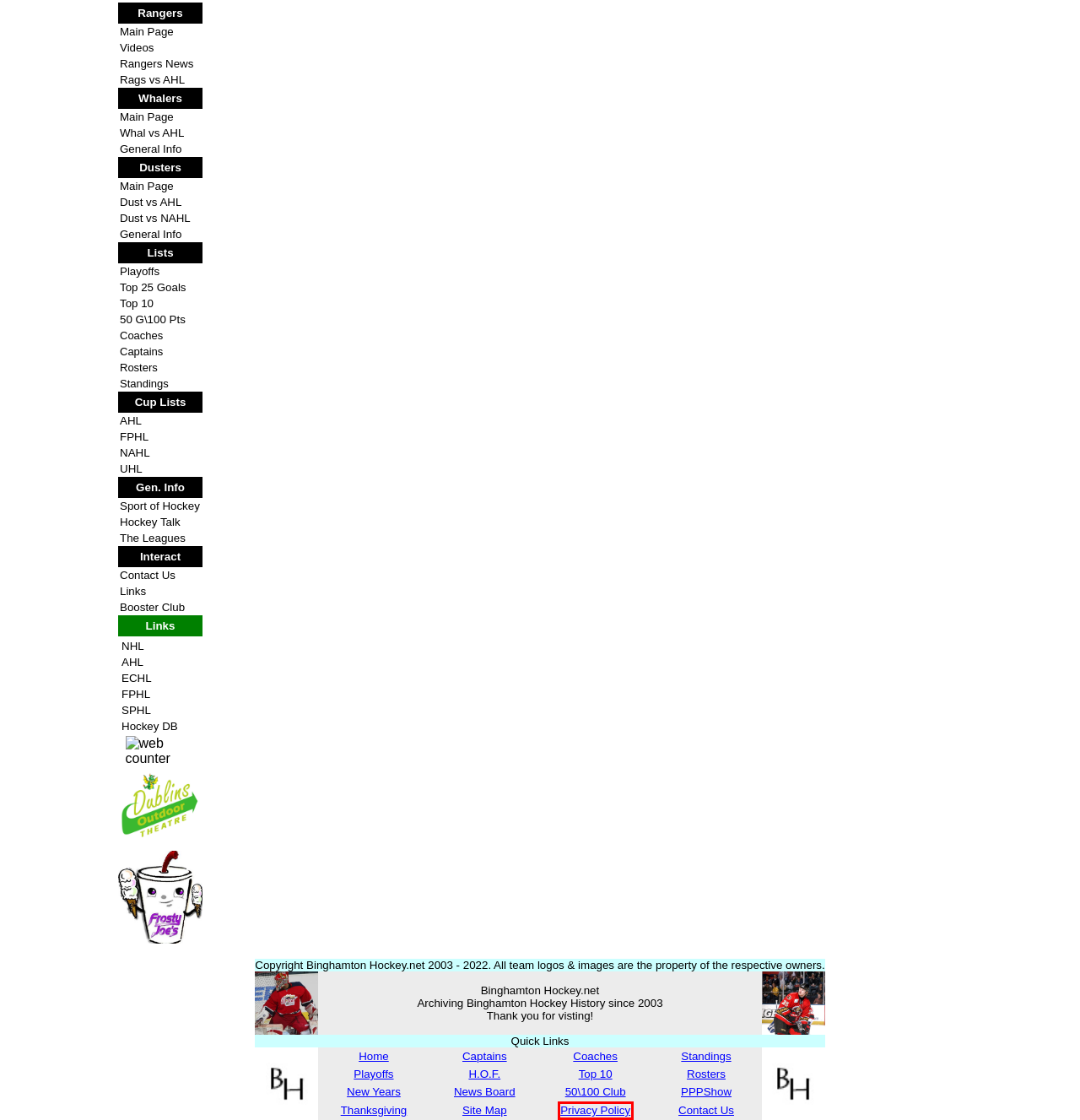Look at the given screenshot of a webpage with a red rectangle bounding box around a UI element. Pick the description that best matches the new webpage after clicking the element highlighted. The descriptions are:
A. Binghamton Hockey.net --- Privacy Policy
B. Binghamton Hockey.net - Commissioner's Cup Champions List 2011 - 2021
C. Binghamton Hockey.net --- Top Ten All Time Stats
D. Binghamton Hockey 50 Goals and 100 Point Seasons List
E. Binghamton Hockey.net --- Site Map
F. Binghamton Hockey.net - Dusters vs. AHL
G. Binghamton Hockey.net - Binghamton Rangers - All Time Records vs. AHL
Clubs
H. Binghamton Hockey.net - AHL Info - Hockey Talk

A